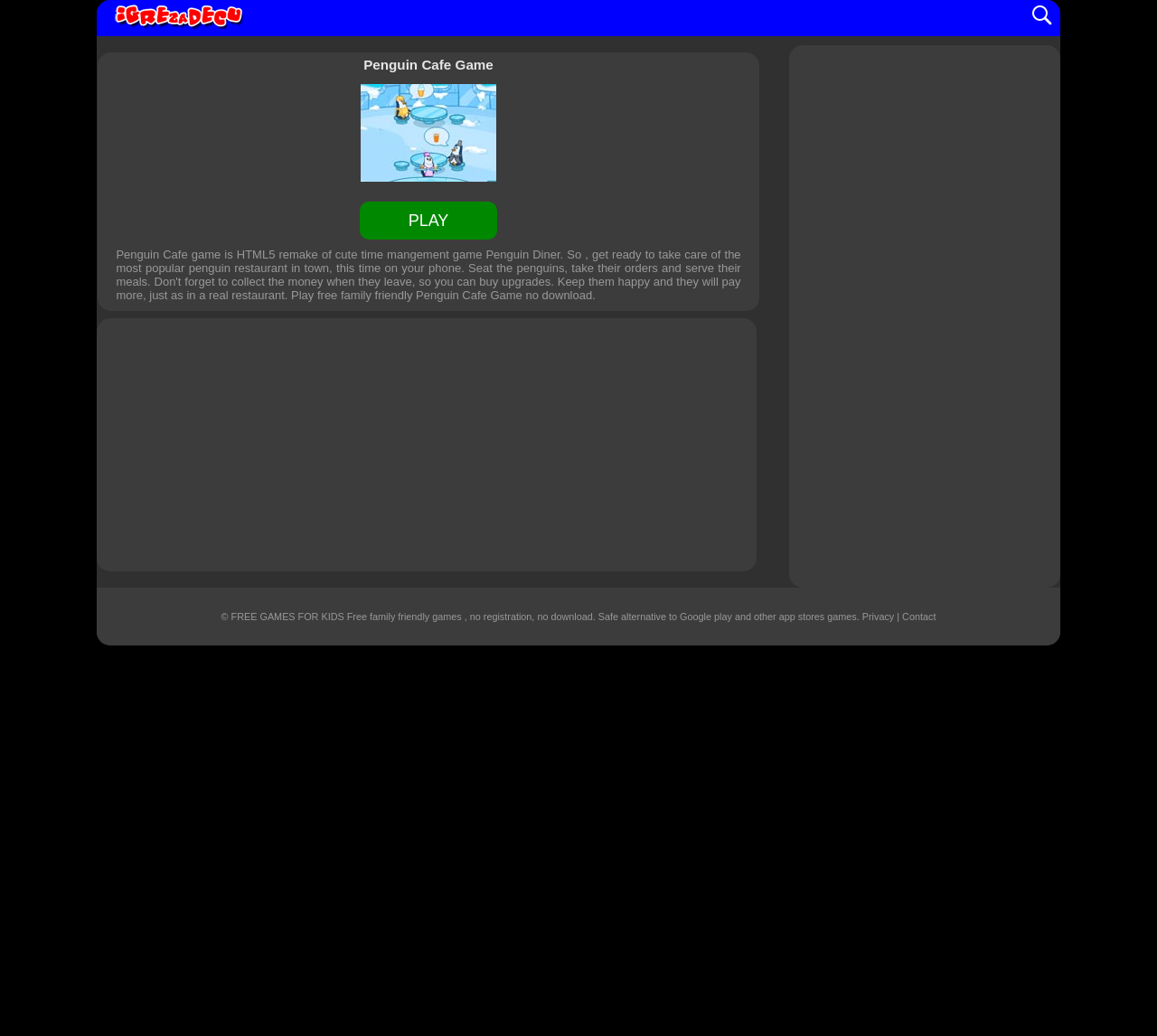Indicate the bounding box coordinates of the element that needs to be clicked to satisfy the following instruction: "Click the 'Games' link". The coordinates should be four float numbers between 0 and 1, i.e., [left, top, right, bottom].

[0.096, 0.0, 0.213, 0.033]